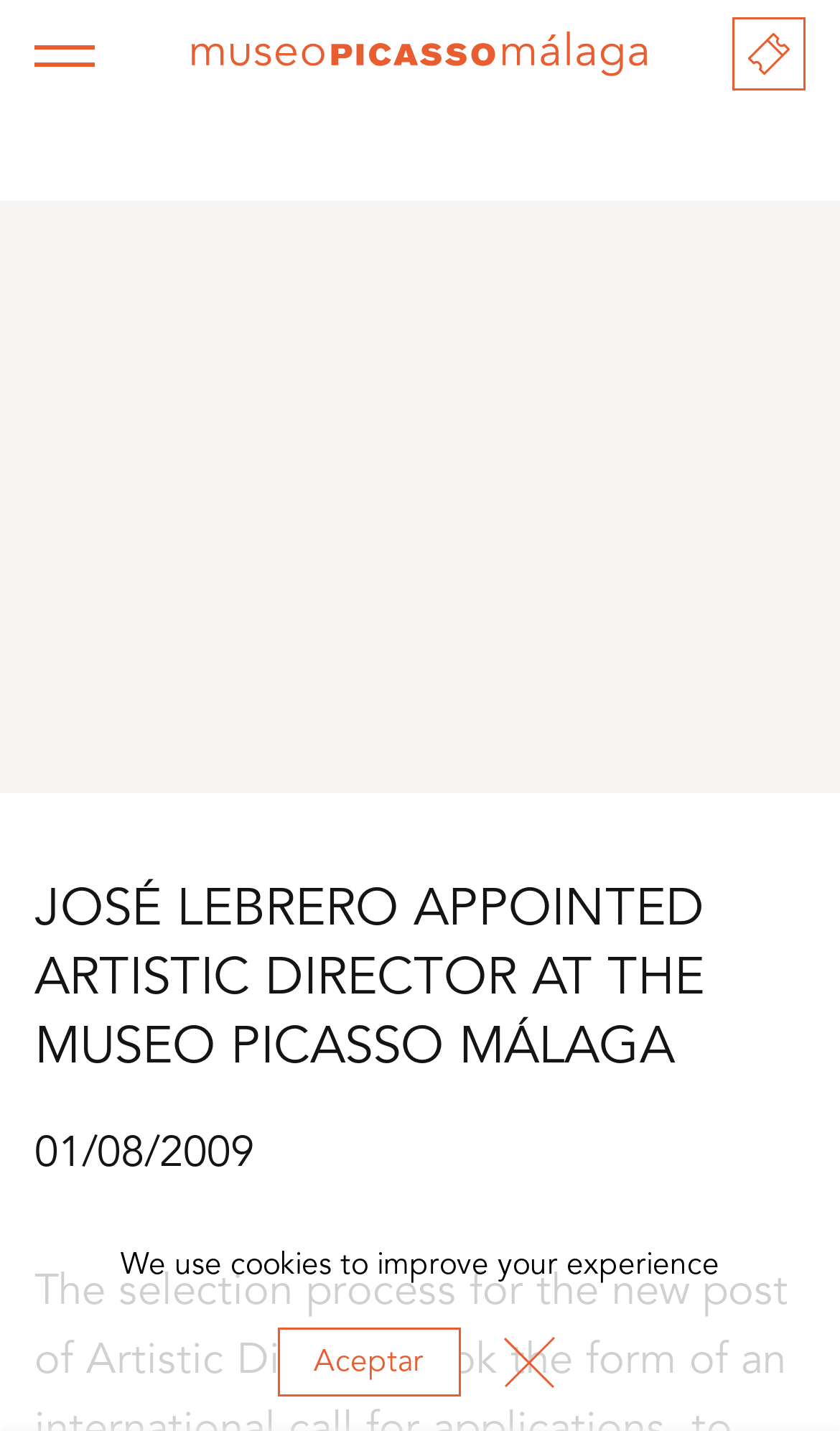What is the purpose of the cookies?
Please provide an in-depth and detailed response to the question.

I found the answer by looking at the StaticText element with the content 'to improve your experience' which is located next to the link 'cookies', indicating the purpose of the cookies.